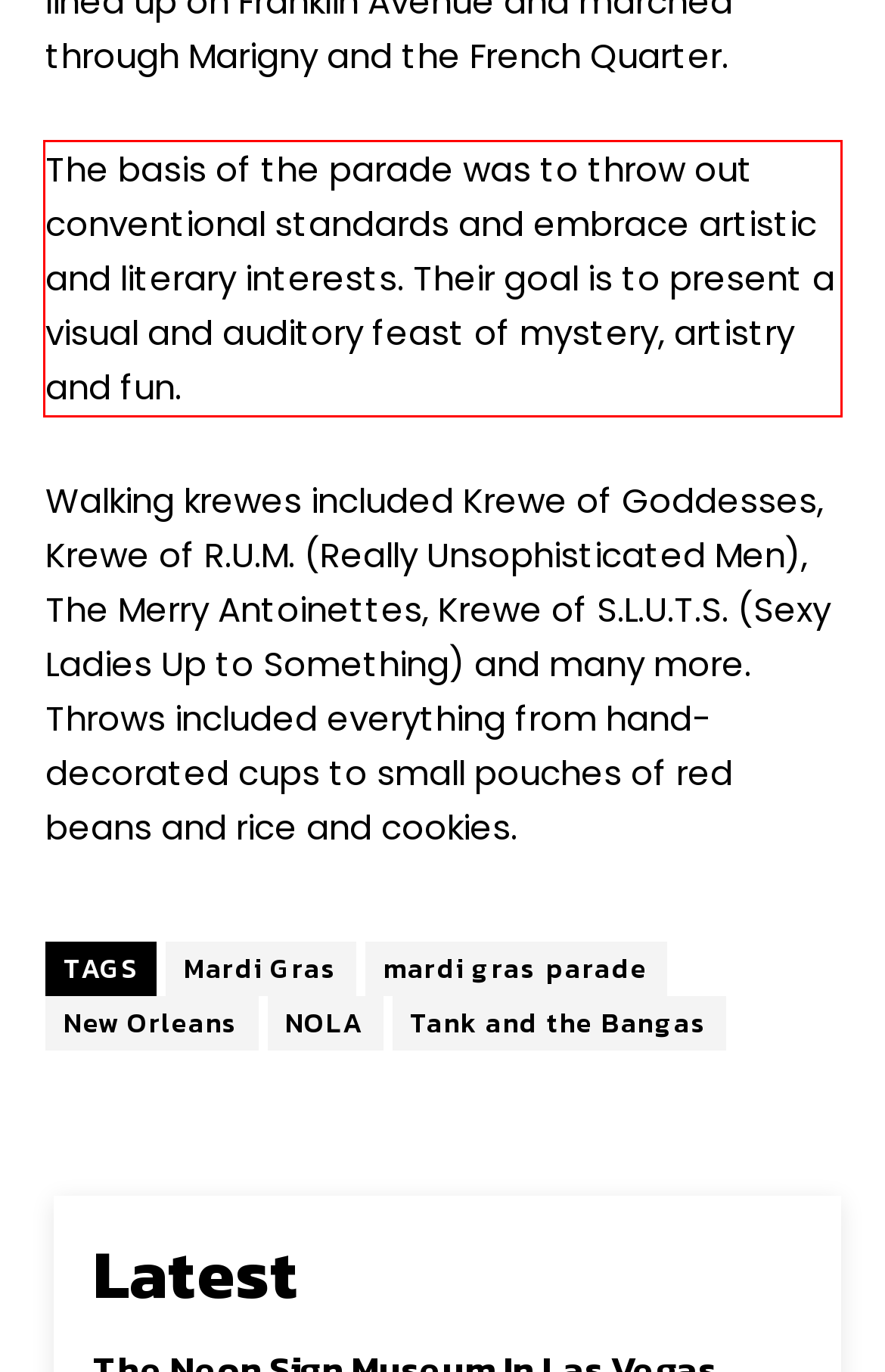Please take the screenshot of the webpage, find the red bounding box, and generate the text content that is within this red bounding box.

The basis of the parade was to throw out conventional standards and embrace artistic and literary interests. Their goal is to present a visual and auditory feast of mystery, artistry and fun.